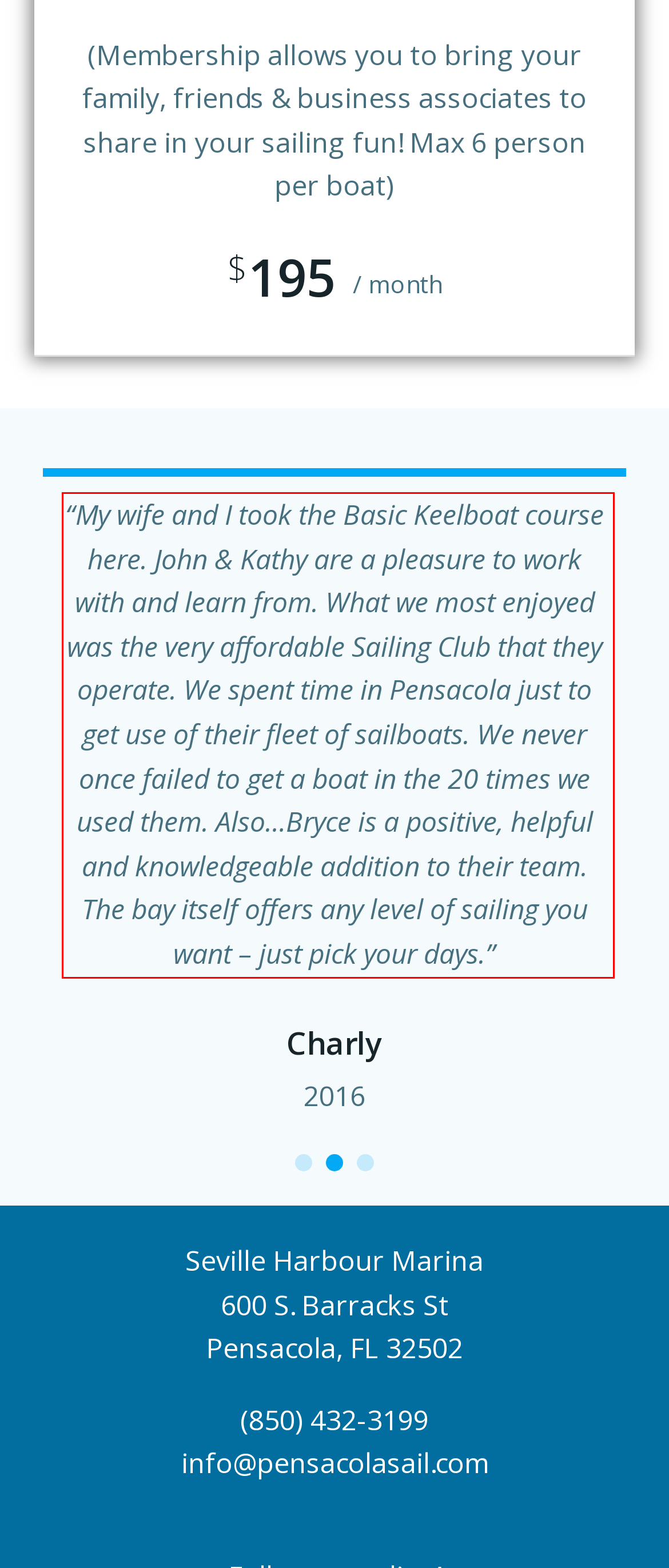Your task is to recognize and extract the text content from the UI element enclosed in the red bounding box on the webpage screenshot.

“My wife and I took the Basic Keelboat course here. John & Kathy are a pleasure to work with and learn from. What we most enjoyed was the very affordable Sailing Club that they operate. We spent time in Pensacola just to get use of their fleet of sailboats. We never once failed to get a boat in the 20 times we used them. Also…Bryce is a positive, helpful and knowledgeable addition to their team. The bay itself offers any level of sailing you want – just pick your days.”